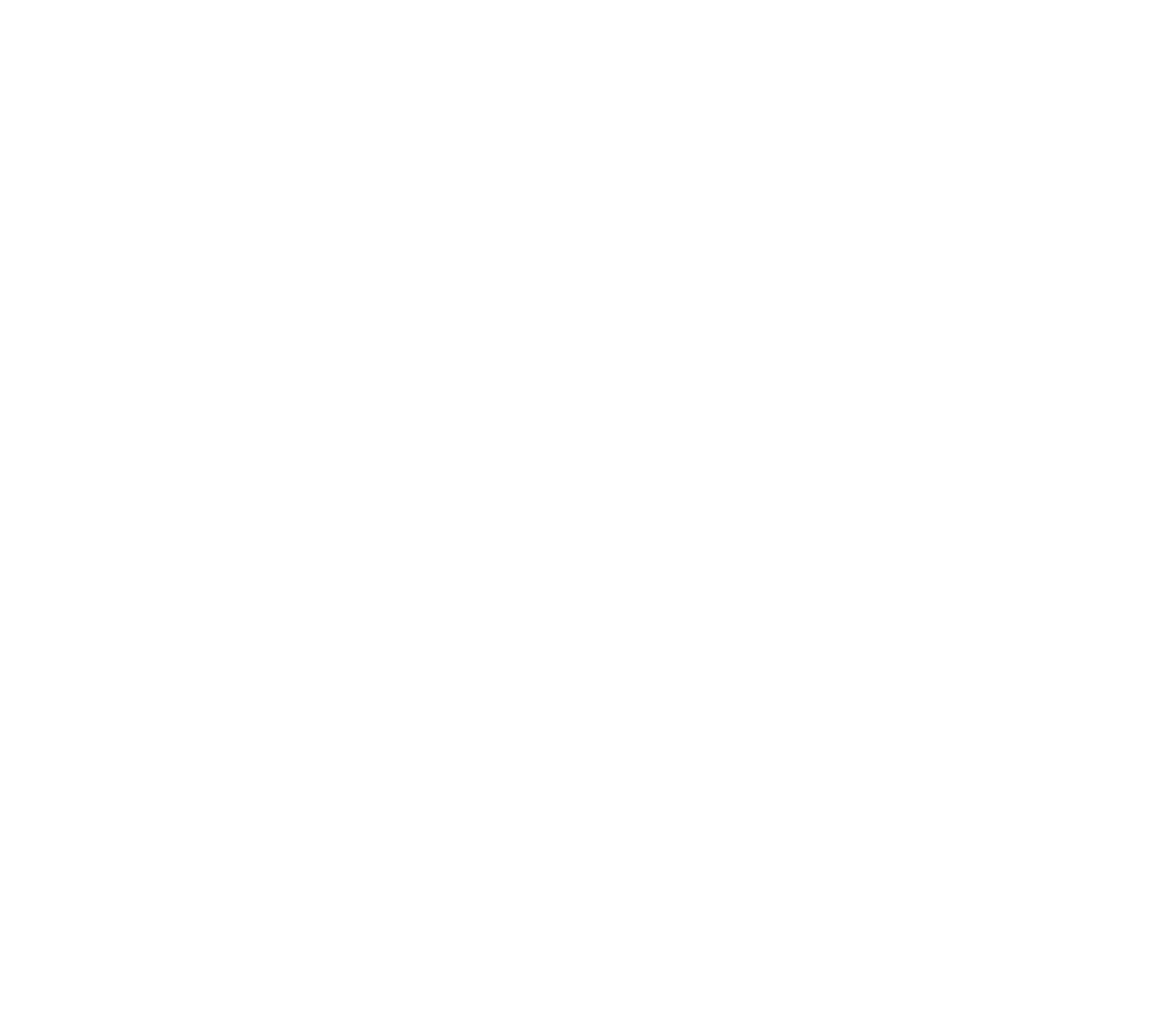Identify the bounding box coordinates of the part that should be clicked to carry out this instruction: "Type your email address".

[0.274, 0.094, 0.451, 0.142]